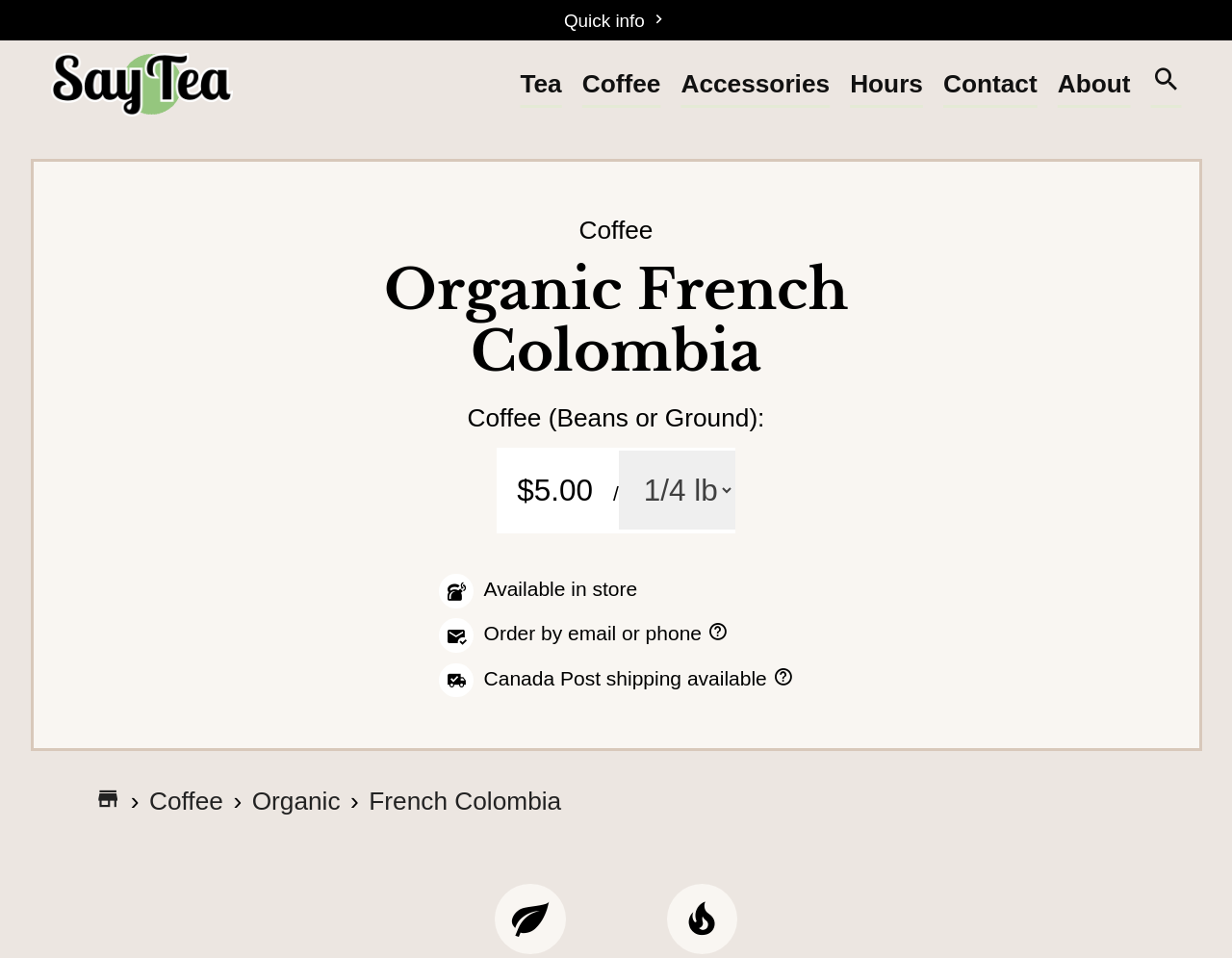Locate the bounding box coordinates of the clickable area to execute the instruction: "Learn how to place an order". Provide the coordinates as four float numbers between 0 and 1, represented as [left, top, right, bottom].

[0.574, 0.65, 0.591, 0.673]